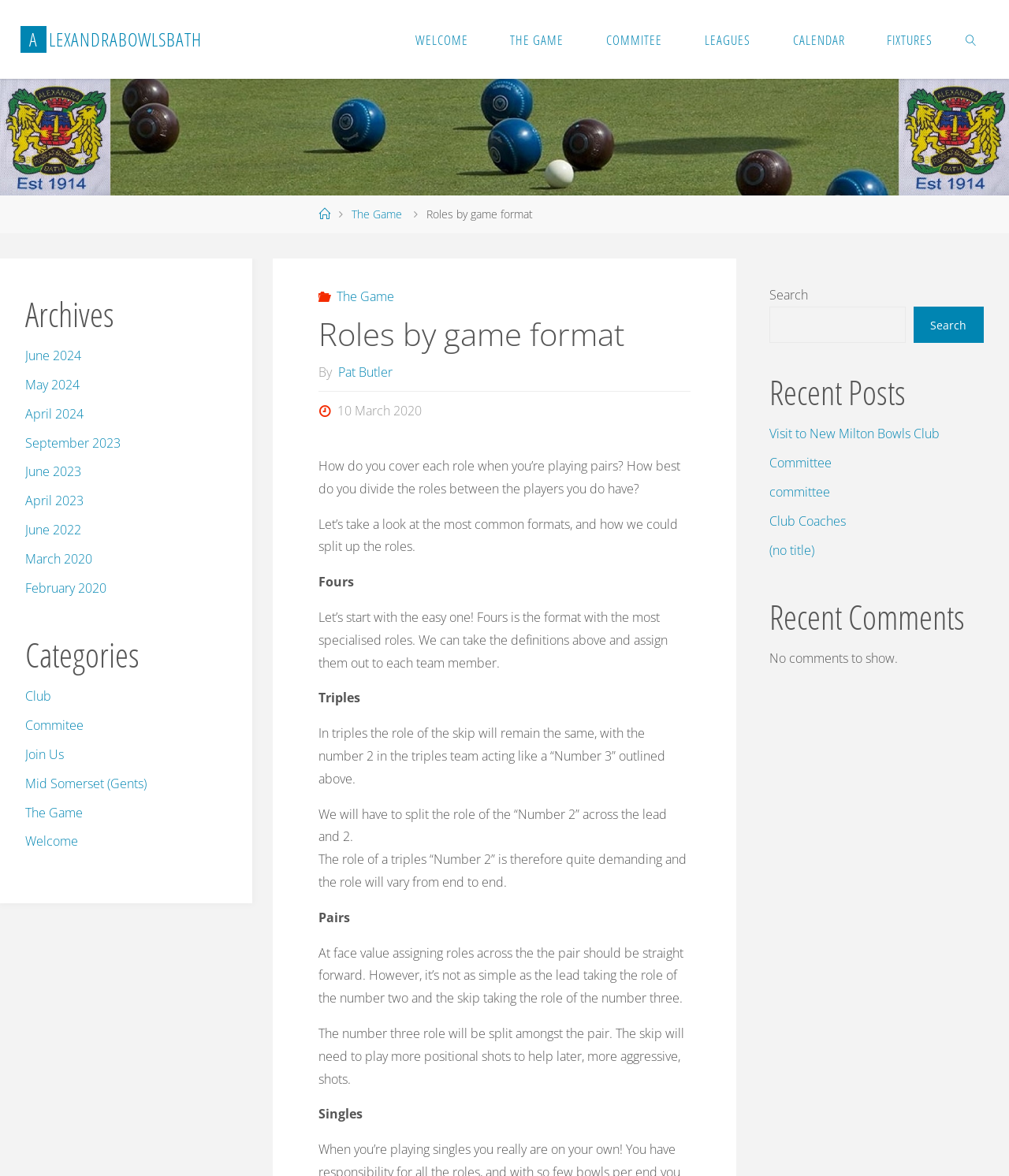What is the role of the skip in triples?
Give a detailed response to the question by analyzing the screenshot.

The article states that in triples, the role of the skip remains the same as in fours, while the number 2 in the triples team acts like a 'Number 3'.